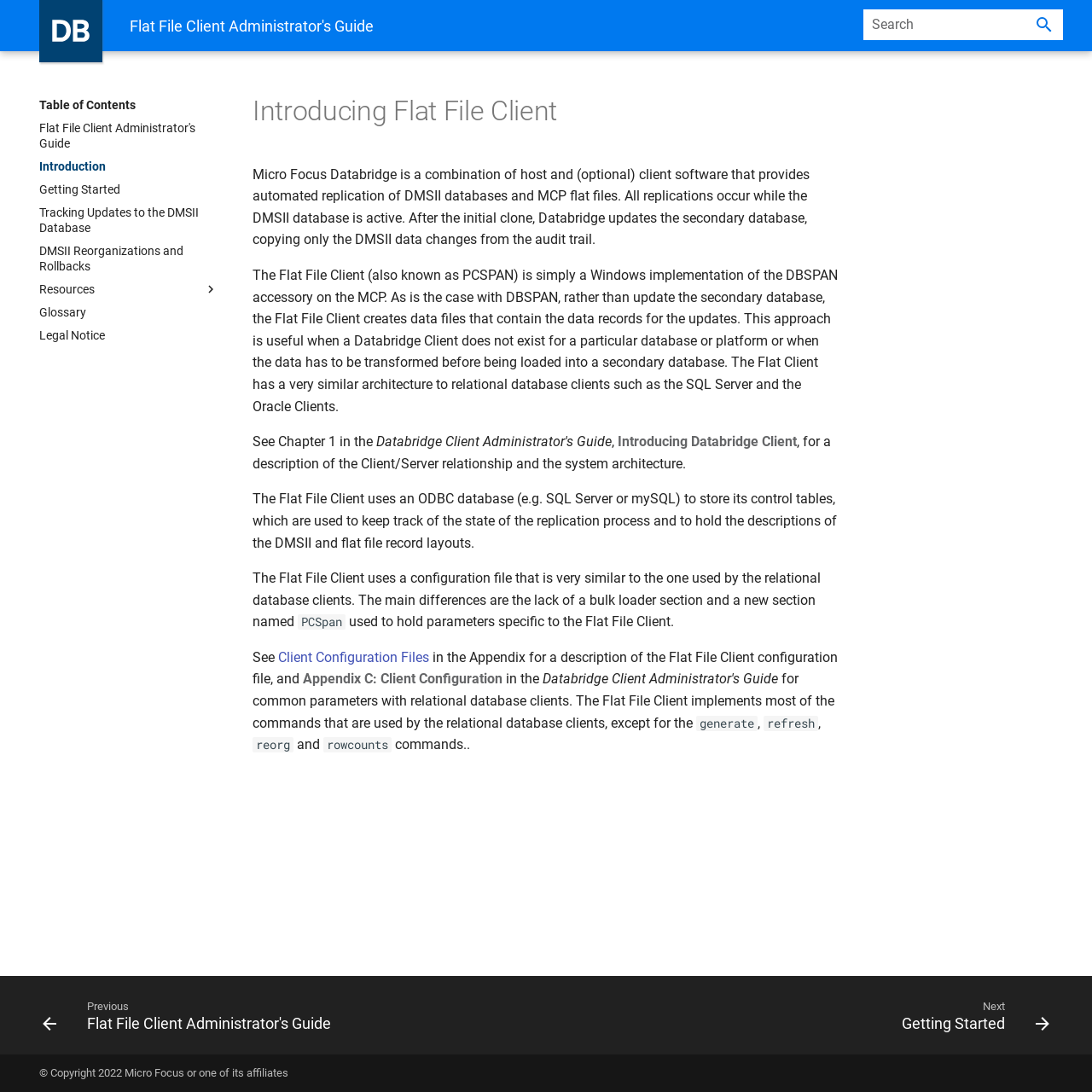Using the information in the image, give a comprehensive answer to the question: 
What type of database does the Flat File Client use?

The Flat File Client uses an ODBC database, such as SQL Server or mySQL, to store its control tables, which are used to keep track of the state of the replication process and to hold the descriptions of the DMSII and flat file record layouts, as mentioned in the paragraph 'The Flat File Client uses an ODBC database...'.